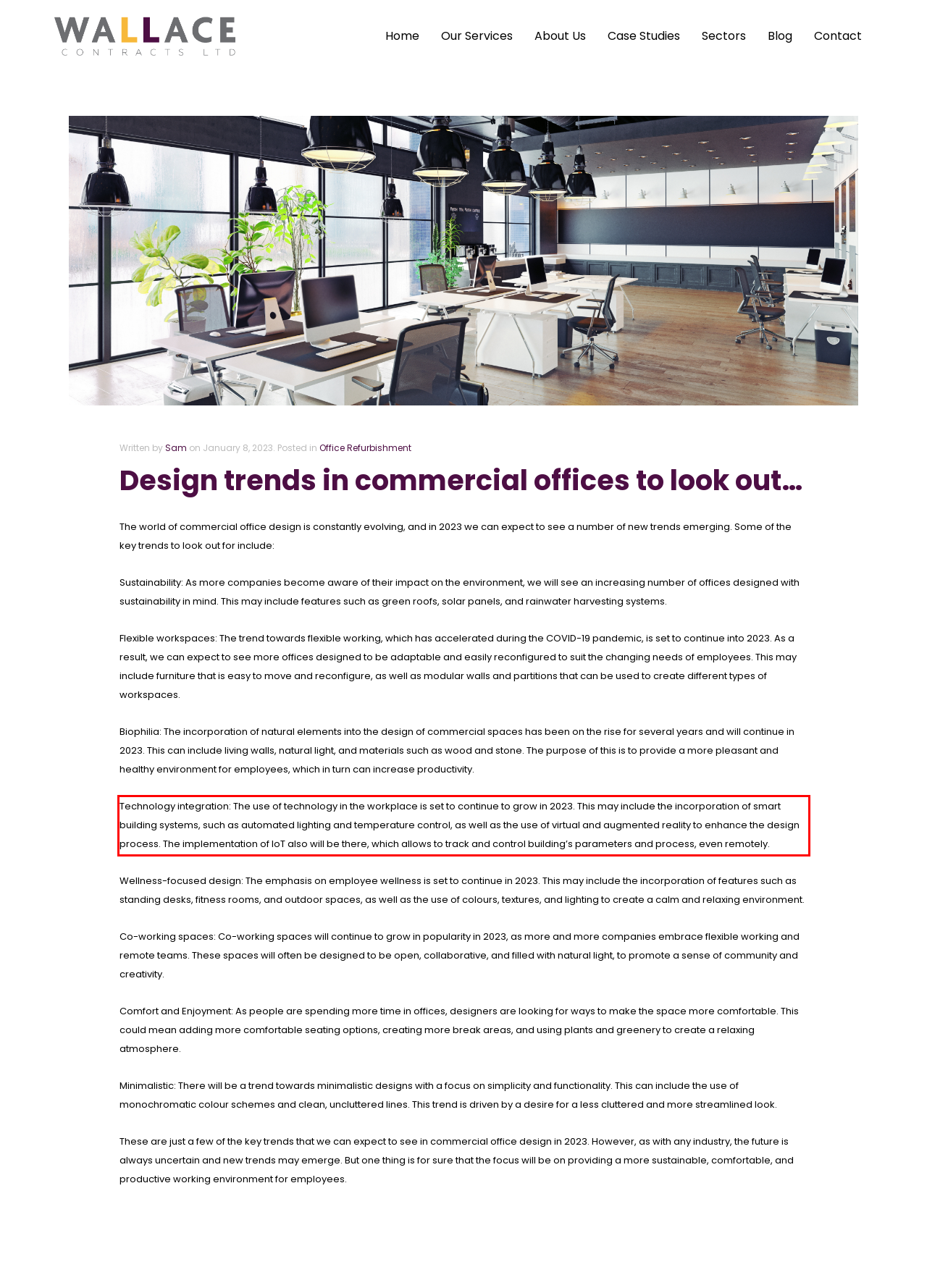Within the screenshot of a webpage, identify the red bounding box and perform OCR to capture the text content it contains.

Technology integration: The use of technology in the workplace is set to continue to grow in 2023. This may include the incorporation of smart building systems, such as automated lighting and temperature control, as well as the use of virtual and augmented reality to enhance the design process. The implementation of IoT also will be there, which allows to track and control building’s parameters and process, even remotely.